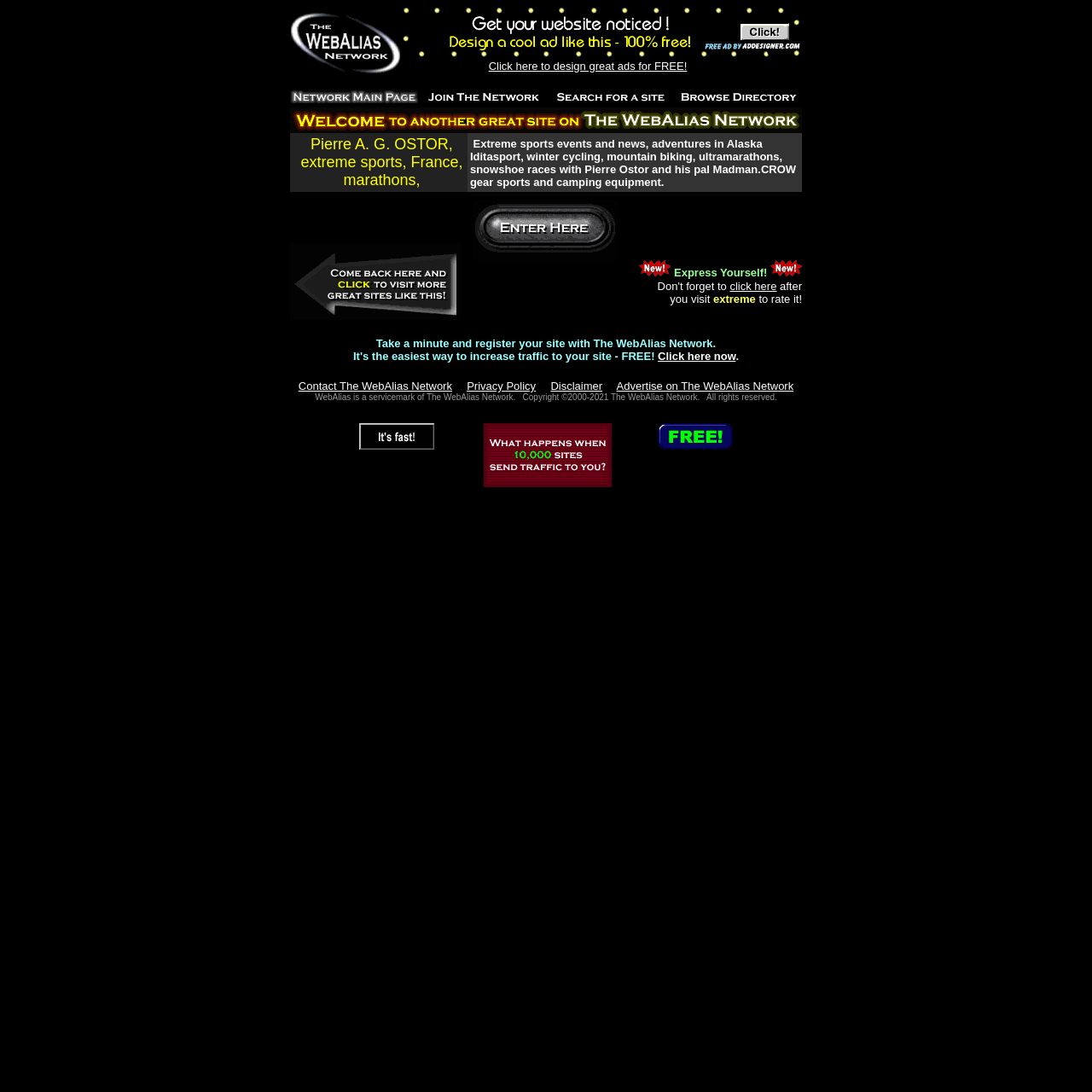Please specify the bounding box coordinates of the clickable region necessary for completing the following instruction: "Design great ads for FREE". The coordinates must consist of four float numbers between 0 and 1, i.e., [left, top, right, bottom].

[0.369, 0.006, 0.734, 0.066]